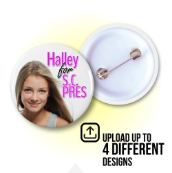What is the purpose of the pin mechanism on the button?
From the image, respond with a single word or phrase.

Attaching to clothing or bags